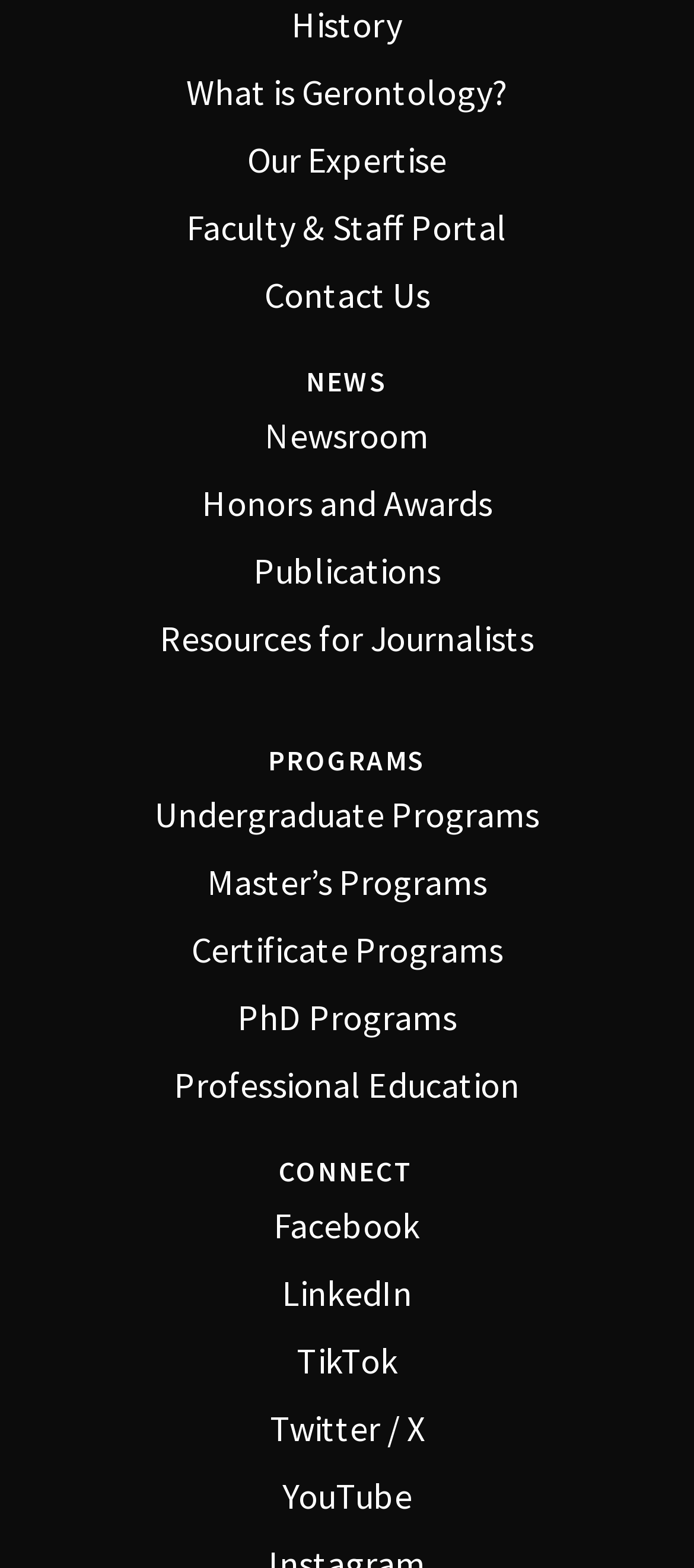Highlight the bounding box coordinates of the element you need to click to perform the following instruction: "View PhD programs."

[0.06, 0.632, 0.94, 0.666]